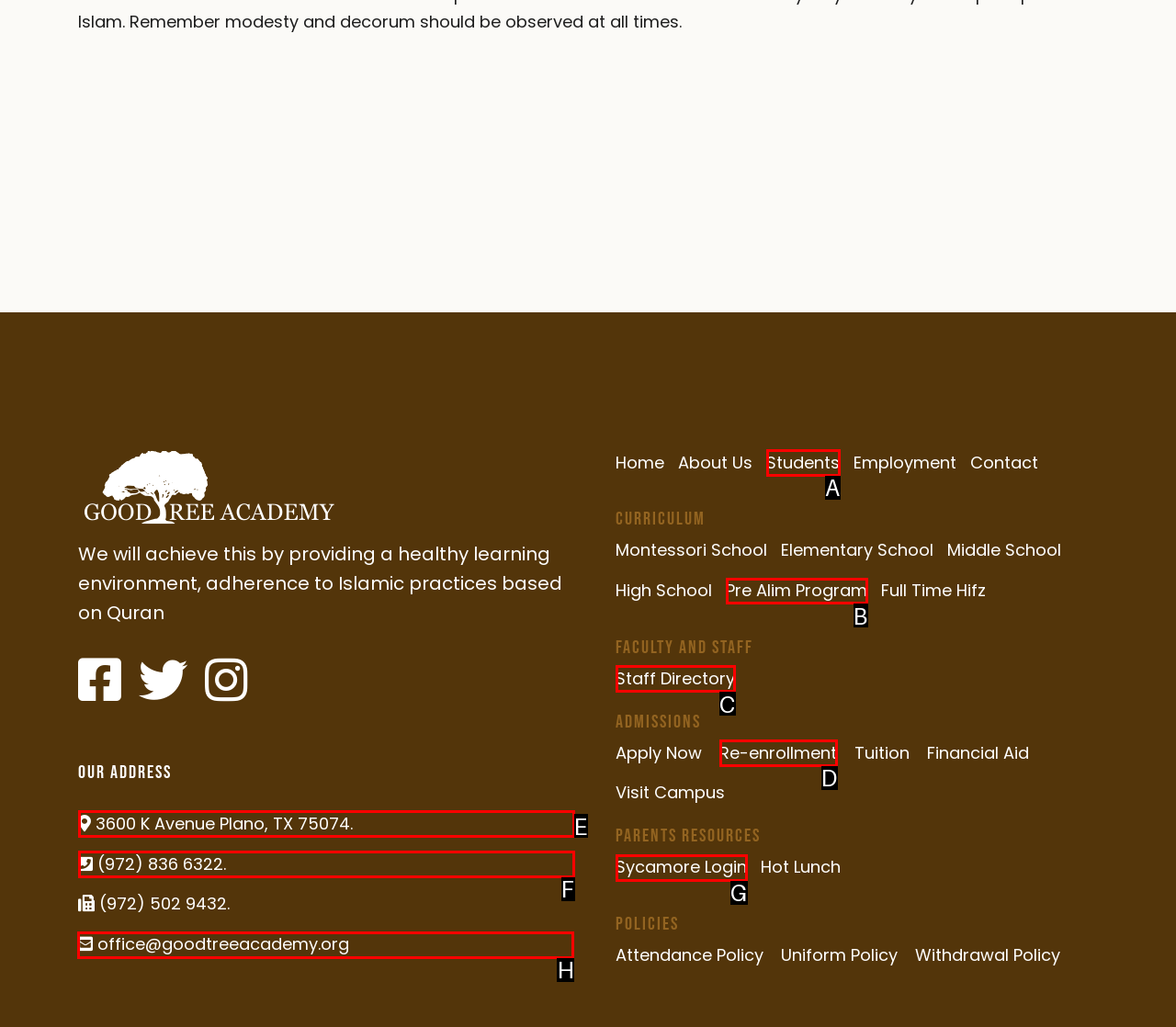Identify the HTML element to select in order to accomplish the following task: Go to the SERVICES page
Reply with the letter of the chosen option from the given choices directly.

None